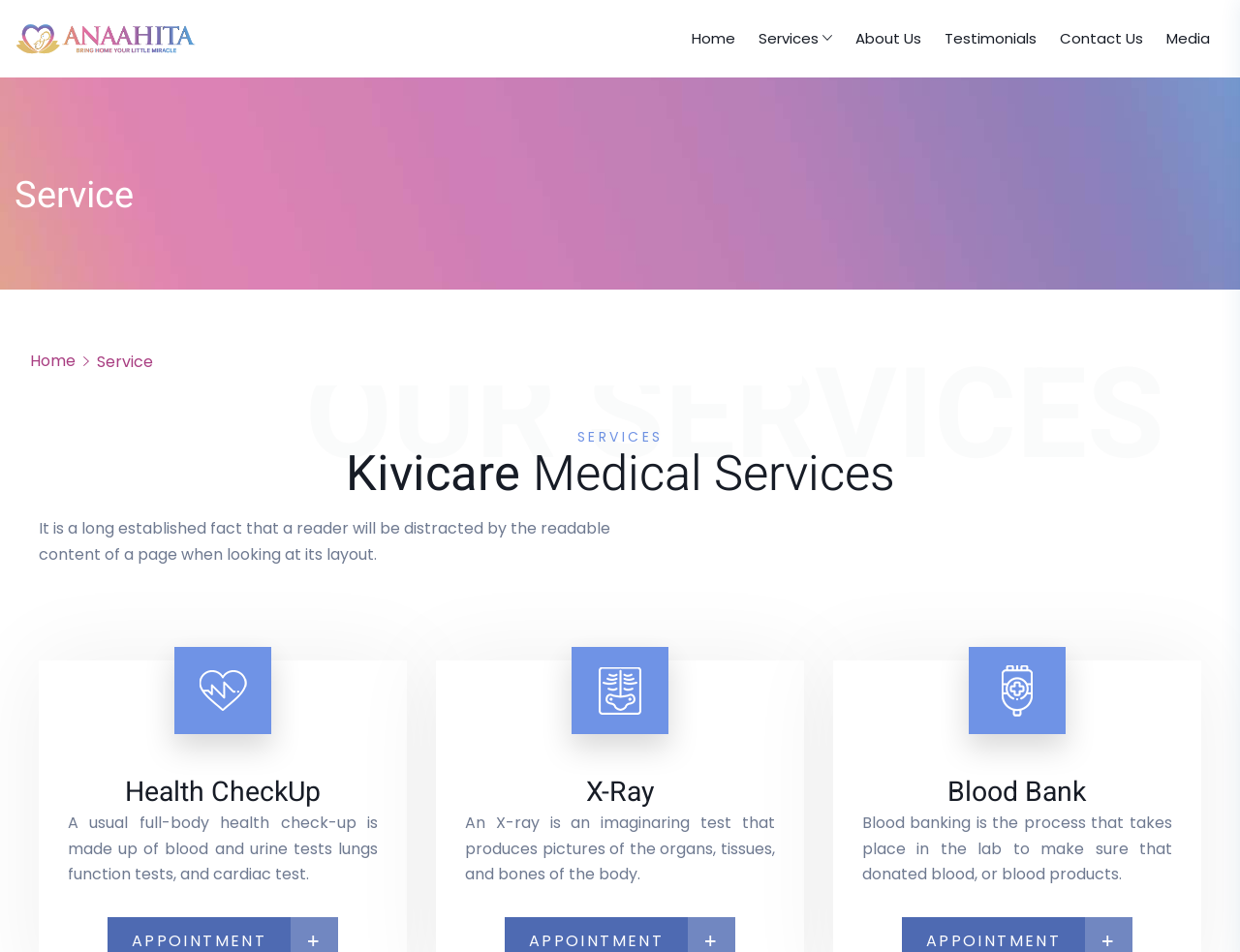What is the title of the main section?
Using the image, elaborate on the answer with as much detail as possible.

I looked at the webpage and saw that the main section is titled Kivicare Medical Services, which is a heading that describes the services offered by Kivicare.